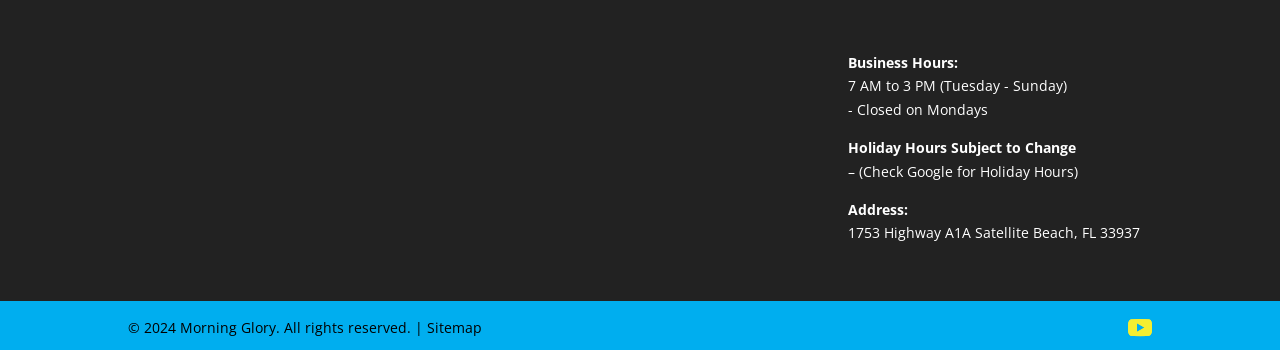What is the copyright year of Morning Glory?
Based on the content of the image, thoroughly explain and answer the question.

I found the copyright year by looking at the text '© 2024 Morning Glory. All rights reserved.' which indicates the year of copyright for Morning Glory.